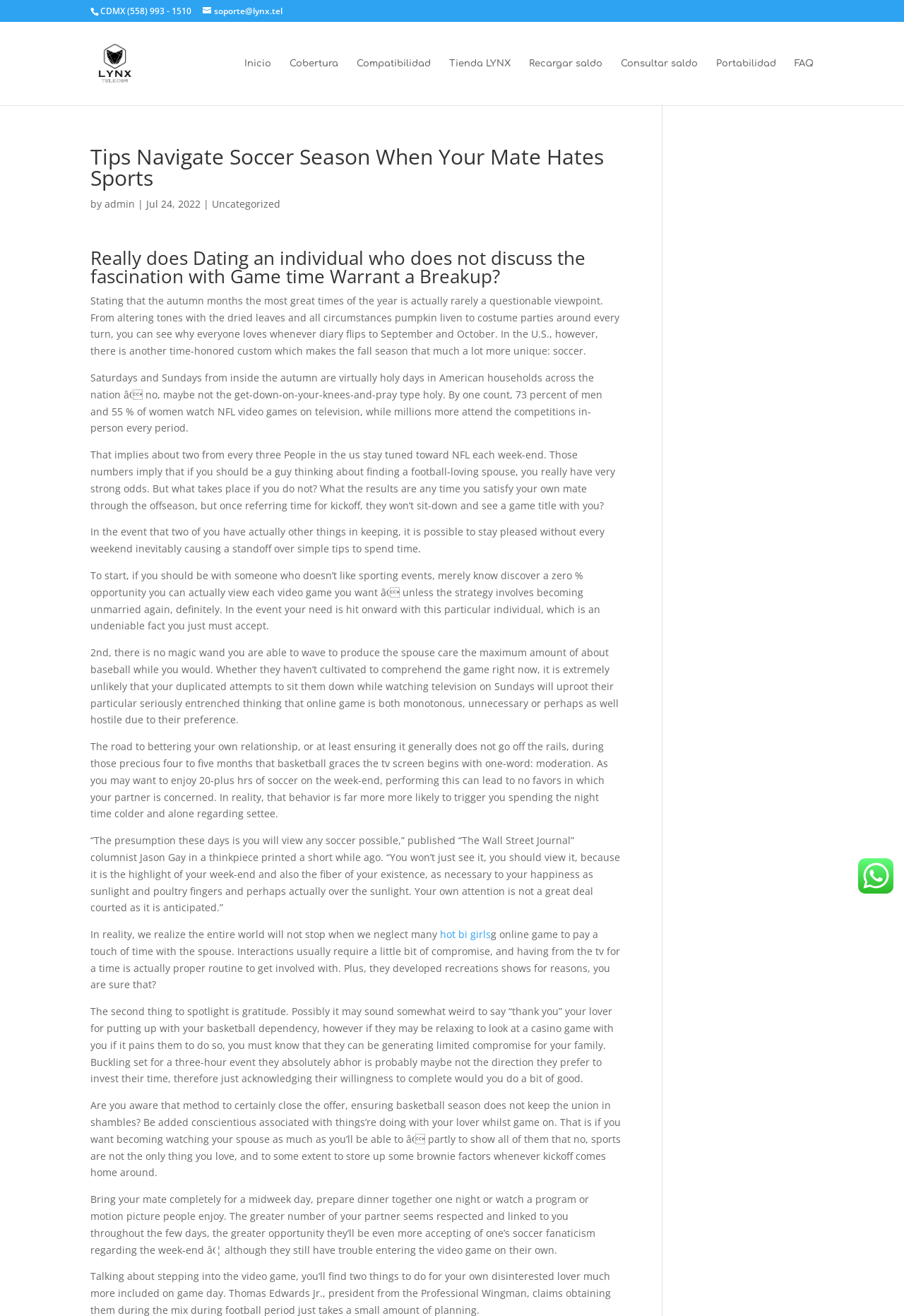Determine the bounding box coordinates of the region to click in order to accomplish the following instruction: "Click on the 'FAQ' link". Provide the coordinates as four float numbers between 0 and 1, specifically [left, top, right, bottom].

[0.879, 0.045, 0.9, 0.08]